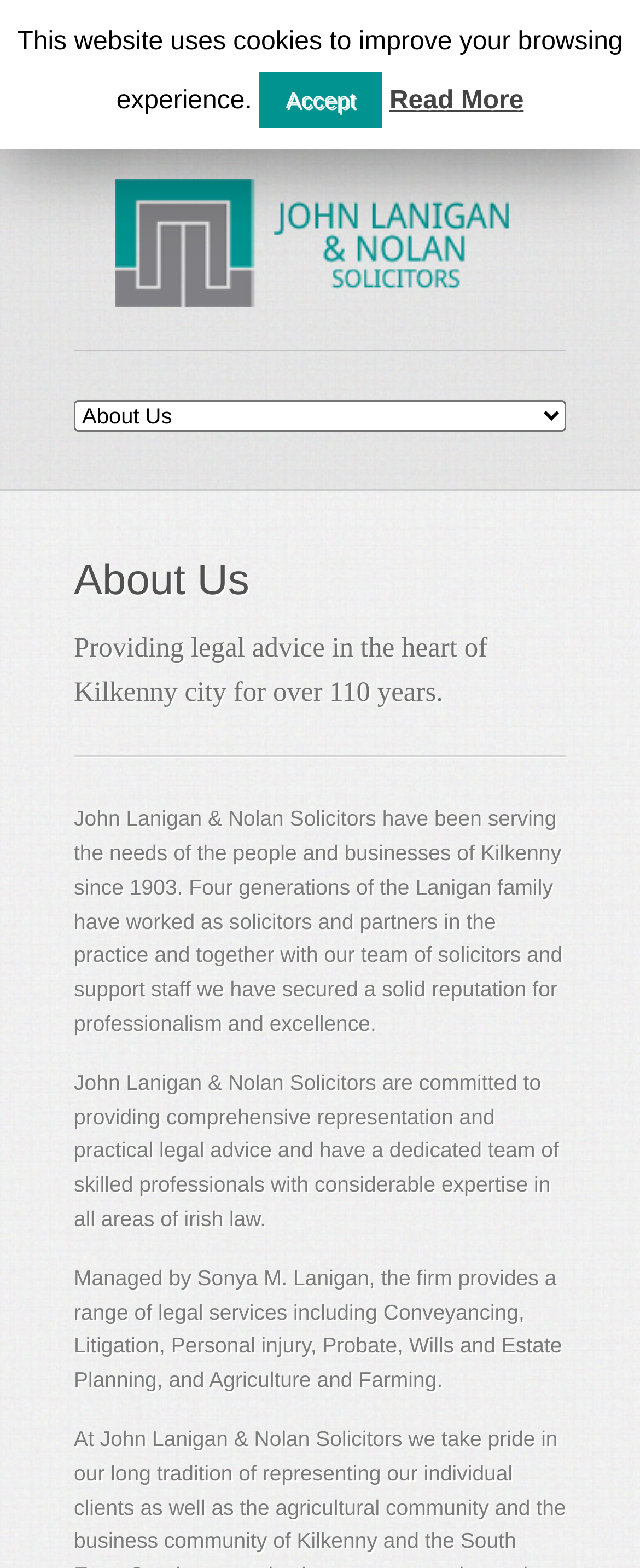Find the UI element described as: "Accept" and predict its bounding box coordinates. Ensure the coordinates are four float numbers between 0 and 1, [left, top, right, bottom].

[0.405, 0.046, 0.597, 0.081]